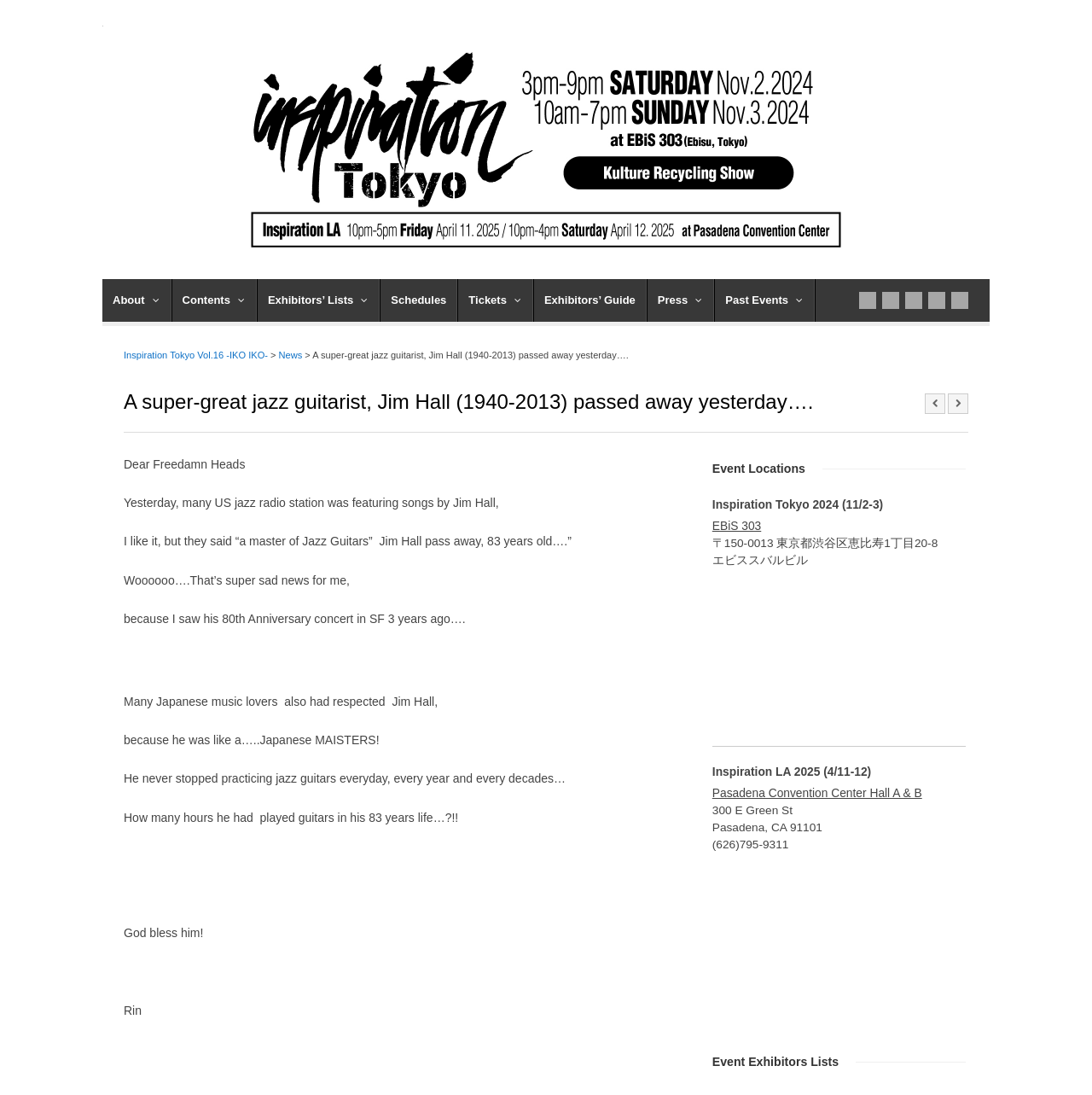Please specify the bounding box coordinates of the clickable region to carry out the following instruction: "Visit the 'Inspiration Tokyo Vol.16 -IKO IKO-' page". The coordinates should be four float numbers between 0 and 1, in the format [left, top, right, bottom].

[0.188, 0.223, 0.812, 0.235]